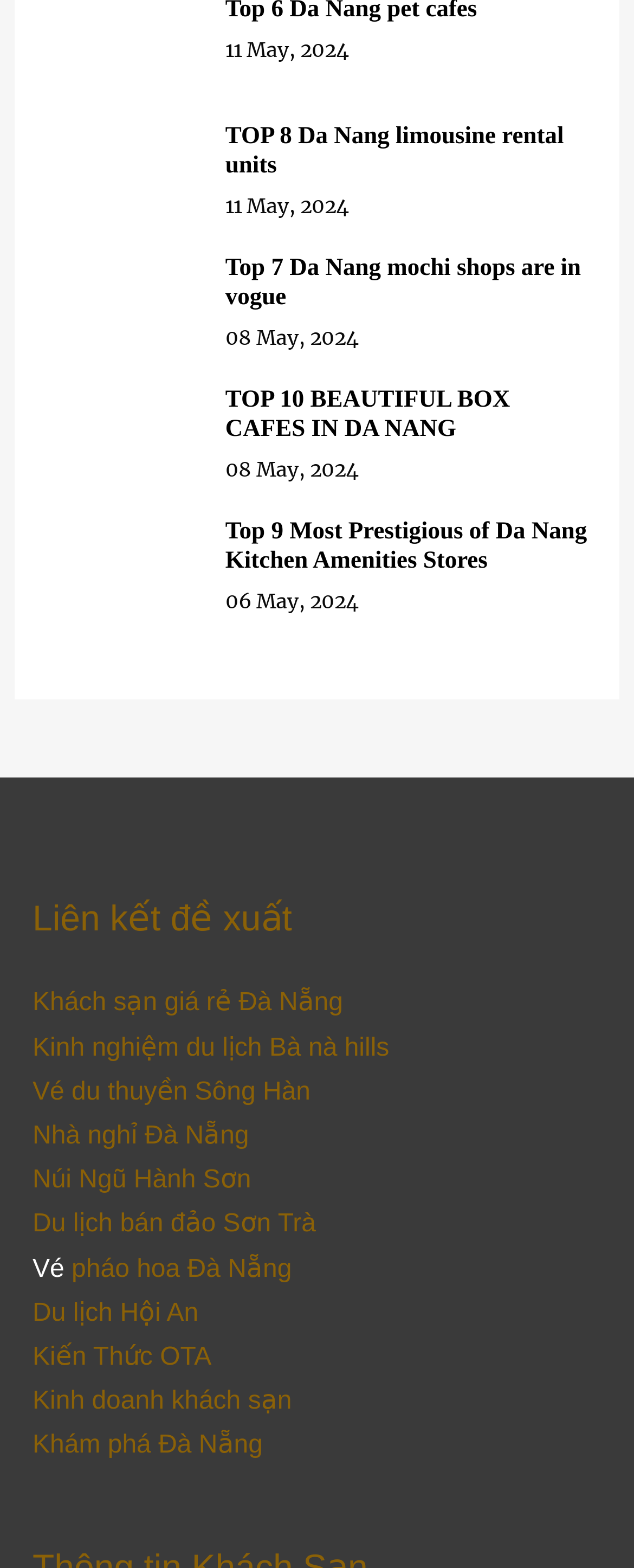Could you indicate the bounding box coordinates of the region to click in order to complete this instruction: "Visit Elsevier B.V. website".

None